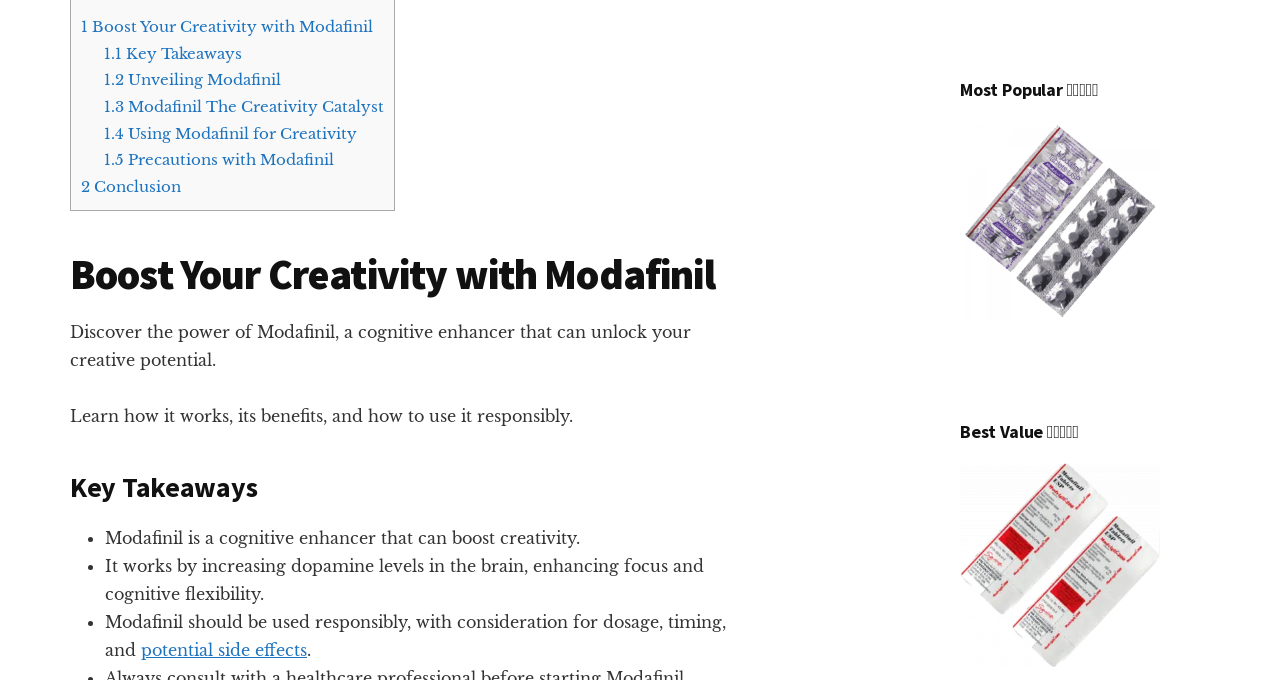Locate the bounding box coordinates of the UI element described by: "1.3 Modafinil The Creativity Catalyst". Provide the coordinates as four float numbers between 0 and 1, formatted as [left, top, right, bottom].

[0.081, 0.143, 0.3, 0.171]